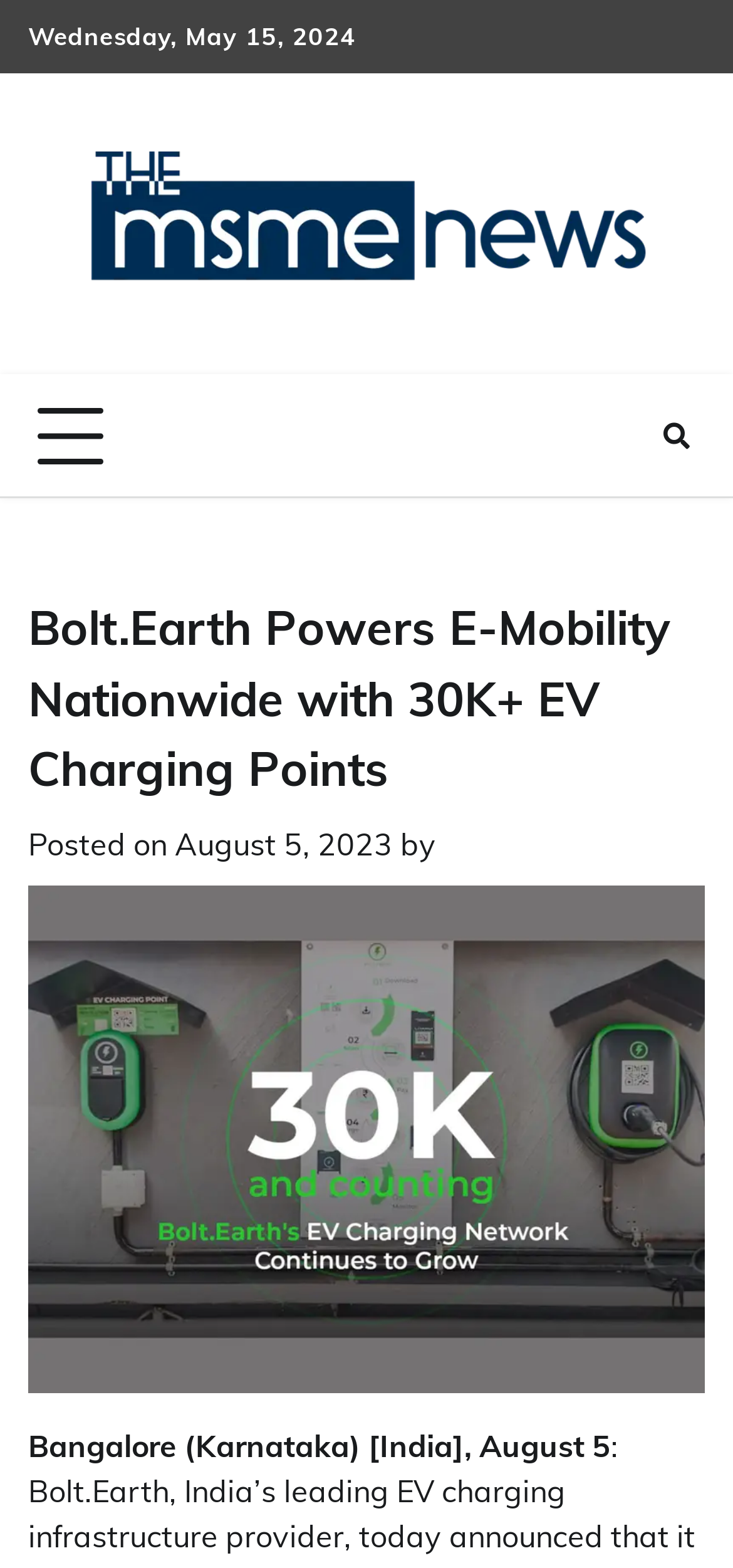Identify the bounding box coordinates for the UI element mentioned here: "August 5, 2023". Provide the coordinates as four float values between 0 and 1, i.e., [left, top, right, bottom].

[0.238, 0.527, 0.536, 0.551]